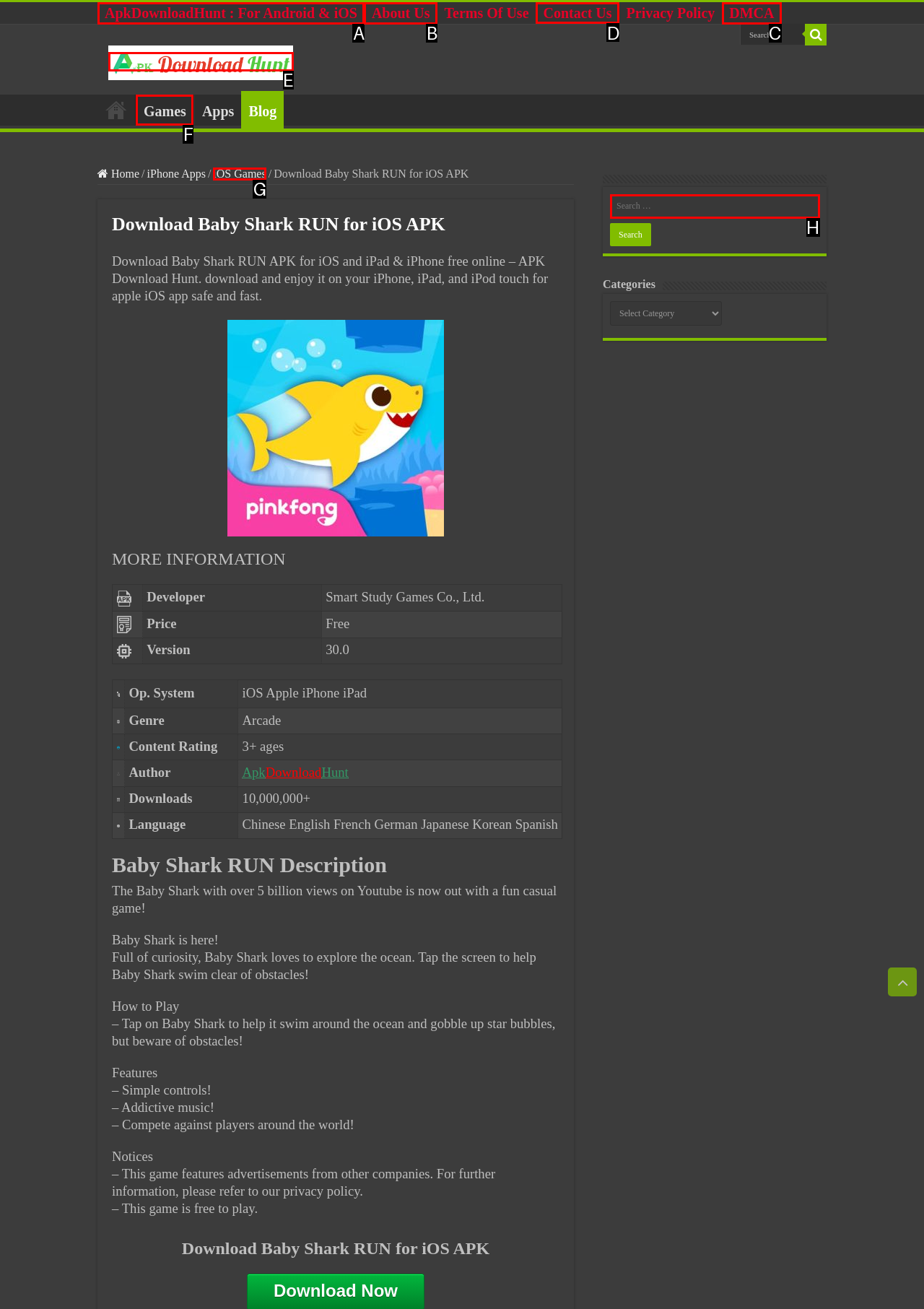Based on the choices marked in the screenshot, which letter represents the correct UI element to perform the task: Contact Us?

D